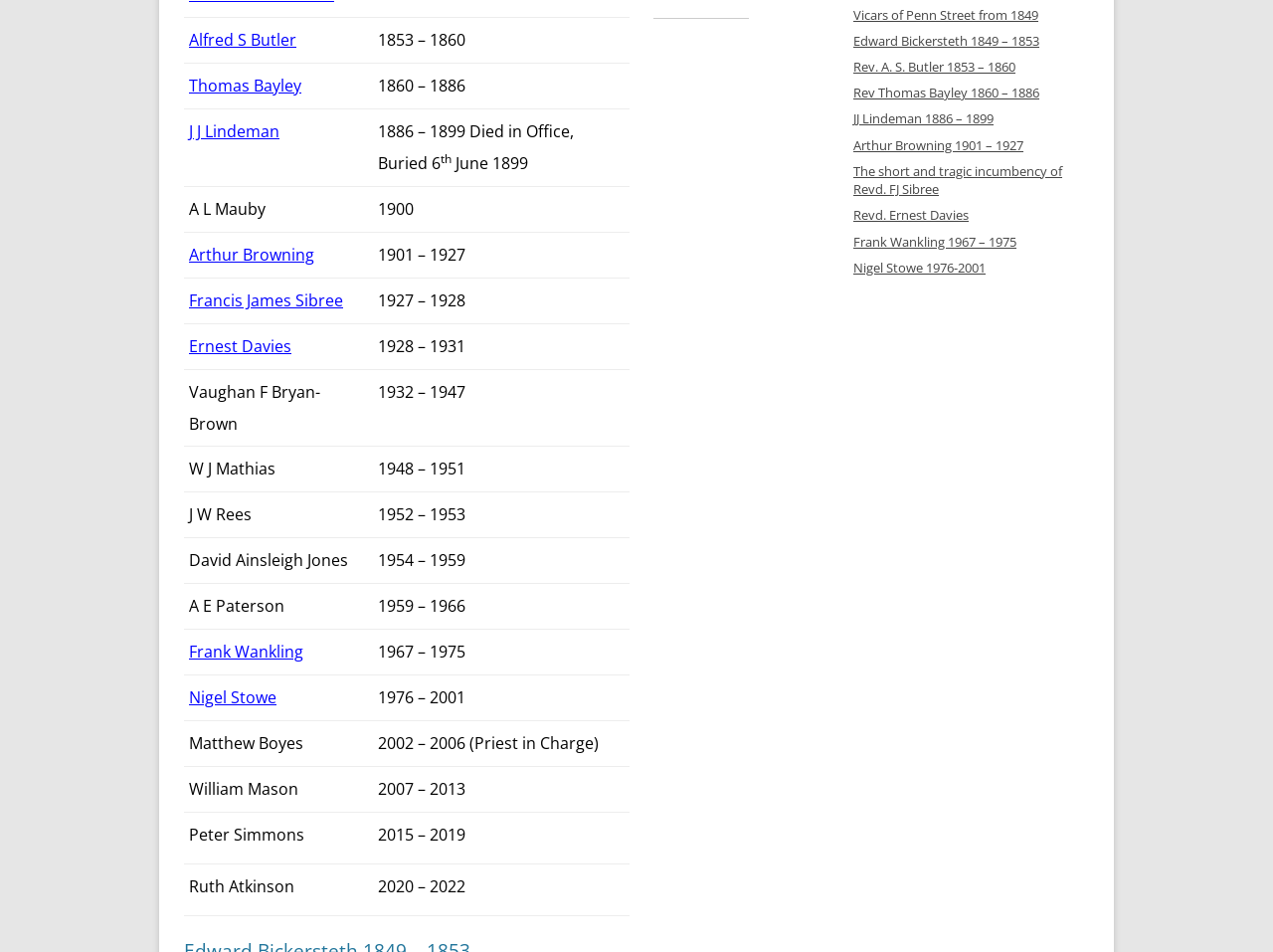Bounding box coordinates are specified in the format (top-left x, top-left y, bottom-right x, bottom-right y). All values are floating point numbers bounded between 0 and 1. Please provide the bounding box coordinate of the region this sentence describes: Arthur Browning

[0.148, 0.258, 0.247, 0.278]